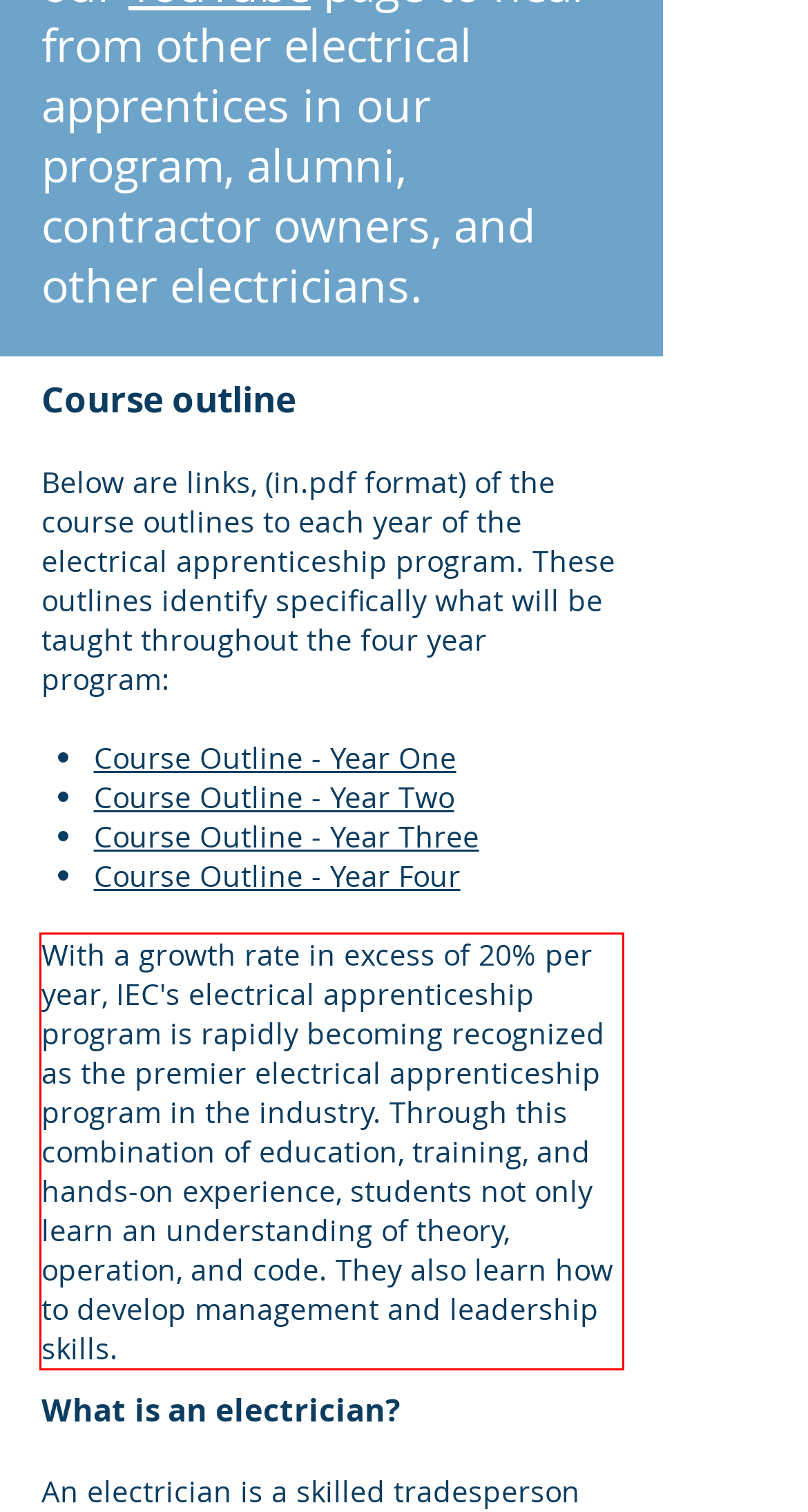Using the provided webpage screenshot, identify and read the text within the red rectangle bounding box.

With a growth rate in excess of 20% per year, IEC's electrical apprenticeship program is rapidly becoming recognized as the premier electrical apprenticeship program in the industry. Through this combination of education, training, and hands-on experience, students not only learn an understanding of theory, operation, and code. They also learn how to develop management and leadership skills.